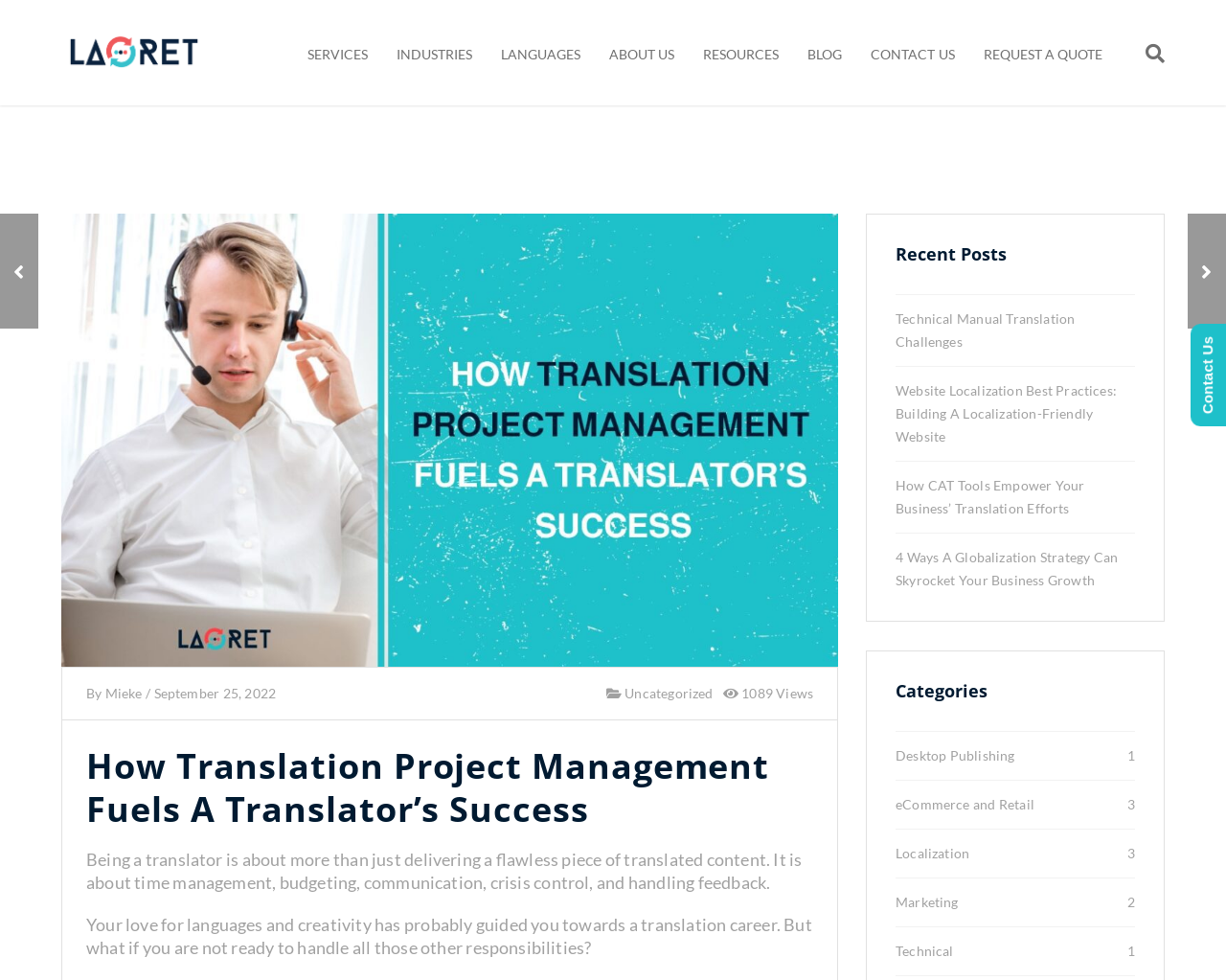Pinpoint the bounding box coordinates of the element you need to click to execute the following instruction: "Learn about the category 'Localization'". The bounding box should be represented by four float numbers between 0 and 1, in the format [left, top, right, bottom].

[0.73, 0.862, 0.791, 0.879]